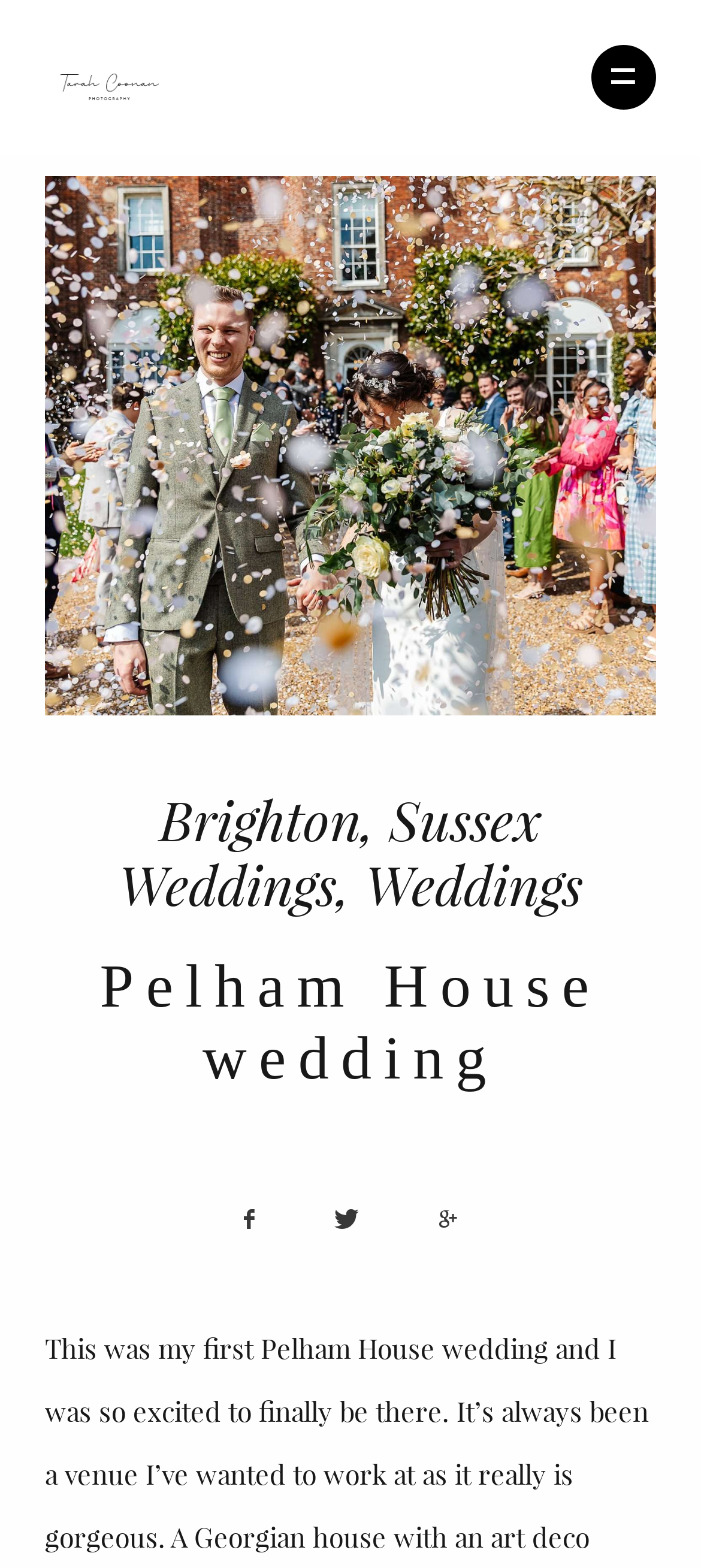How many navigation links are there?
Based on the image, give a concise answer in the form of a single word or short phrase.

6